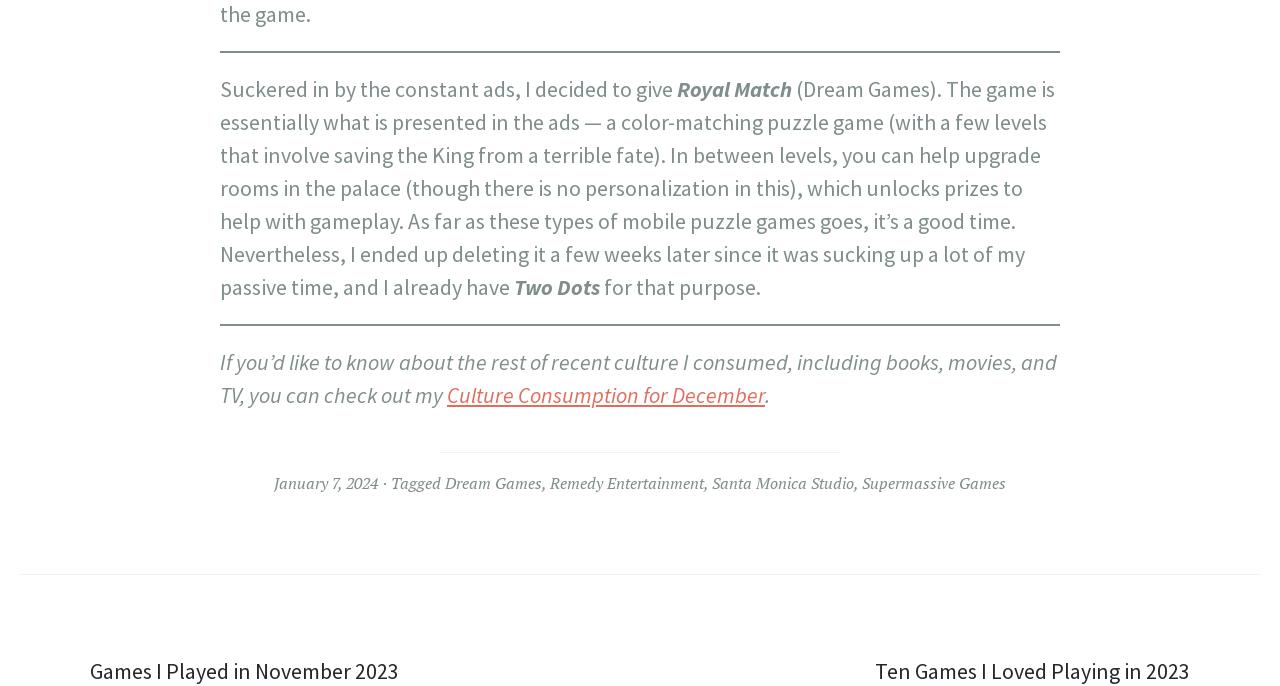Provide a thorough and detailed response to the question by examining the image: 
What is the date mentioned in the footer section?

I found the answer by looking at the link element with ID 190, which contains the date 'January 7, 2024'.